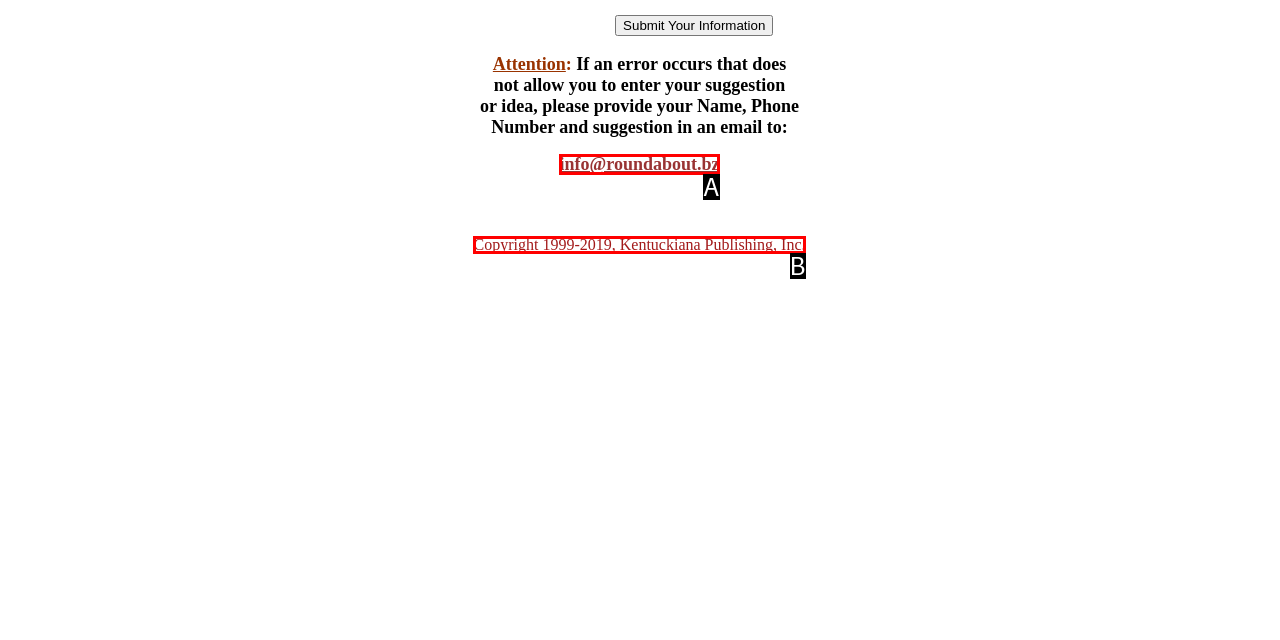Choose the option that aligns with the description: info@roundabout.bz
Respond with the letter of the chosen option directly.

A